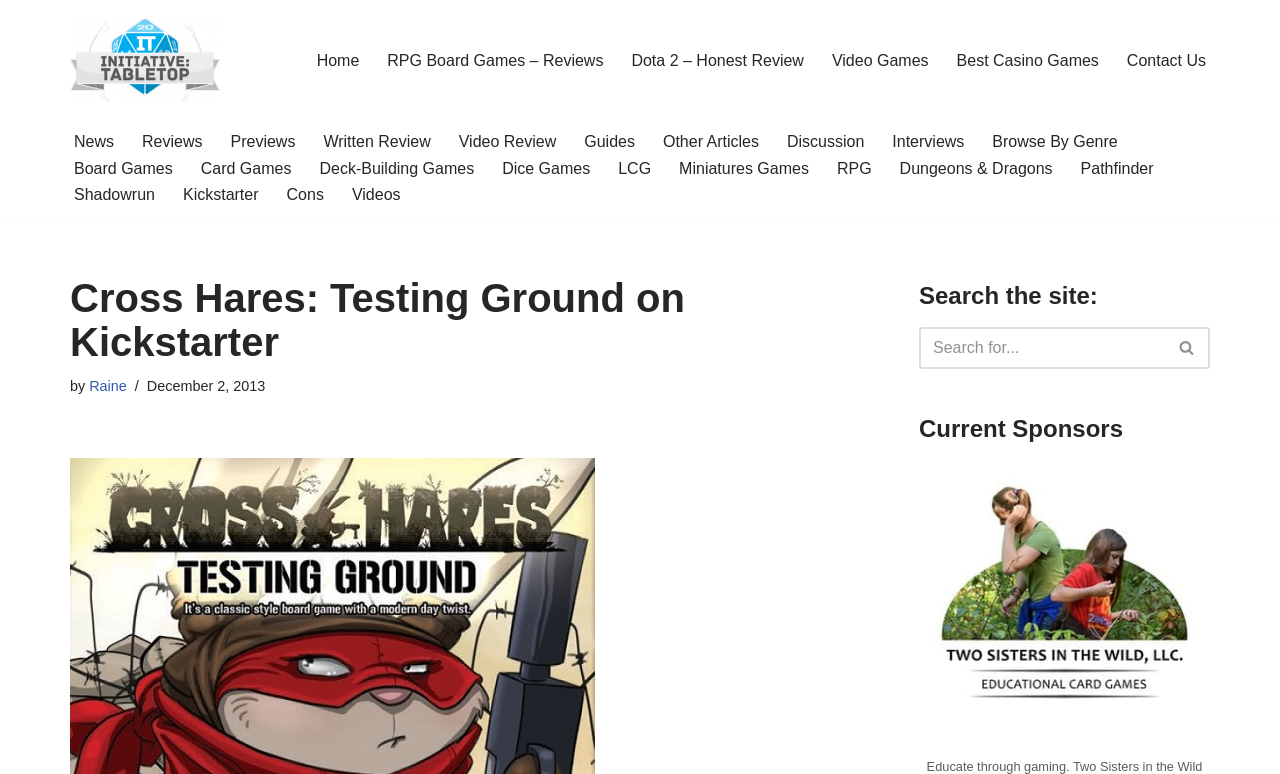Please specify the bounding box coordinates of the element that should be clicked to execute the given instruction: 'Learn more about Family Affair'. Ensure the coordinates are four float numbers between 0 and 1, expressed as [left, top, right, bottom].

None